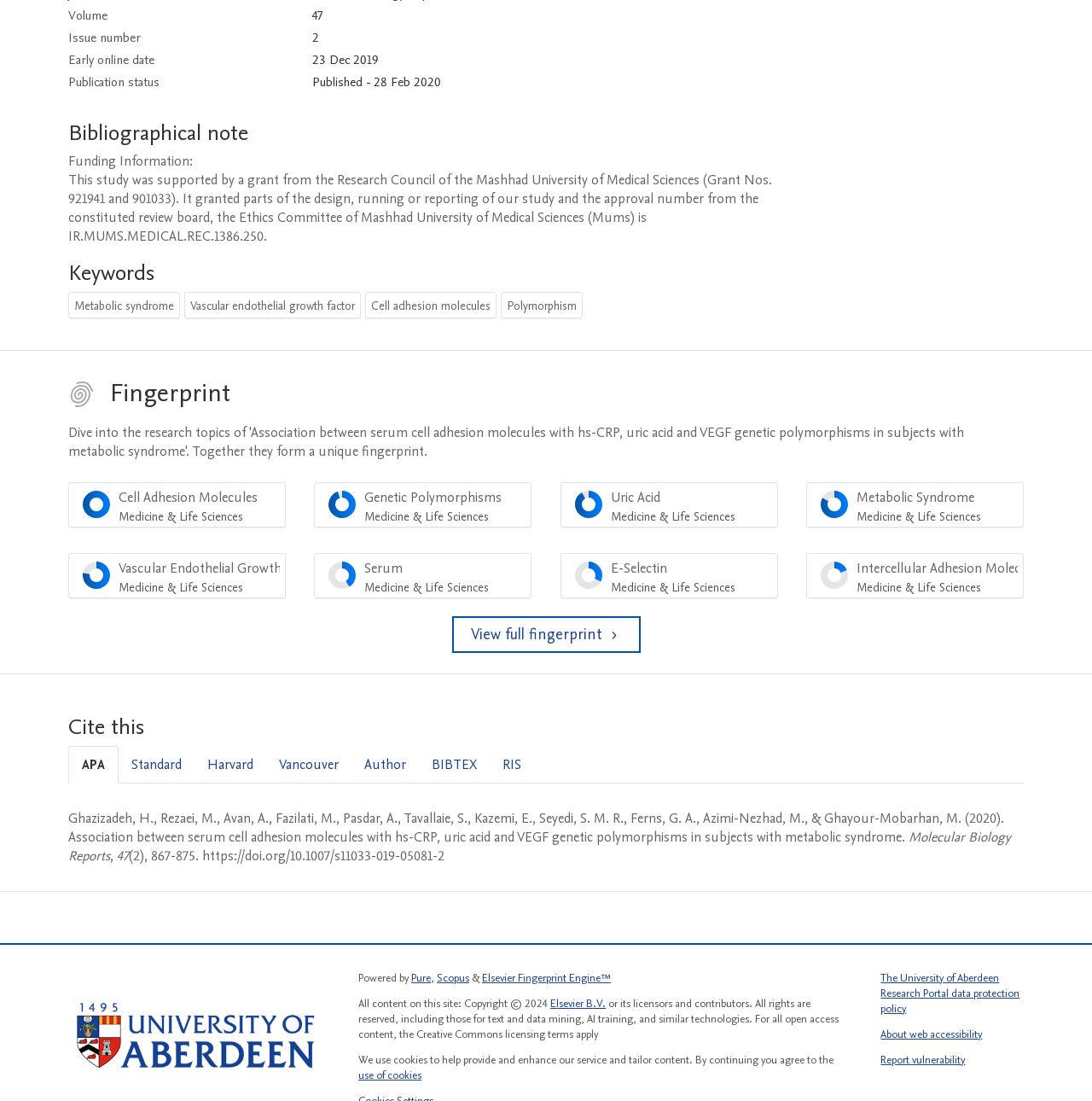Please give a concise answer to this question using a single word or phrase: 
What is the early online date of the study?

23 Dec 2019